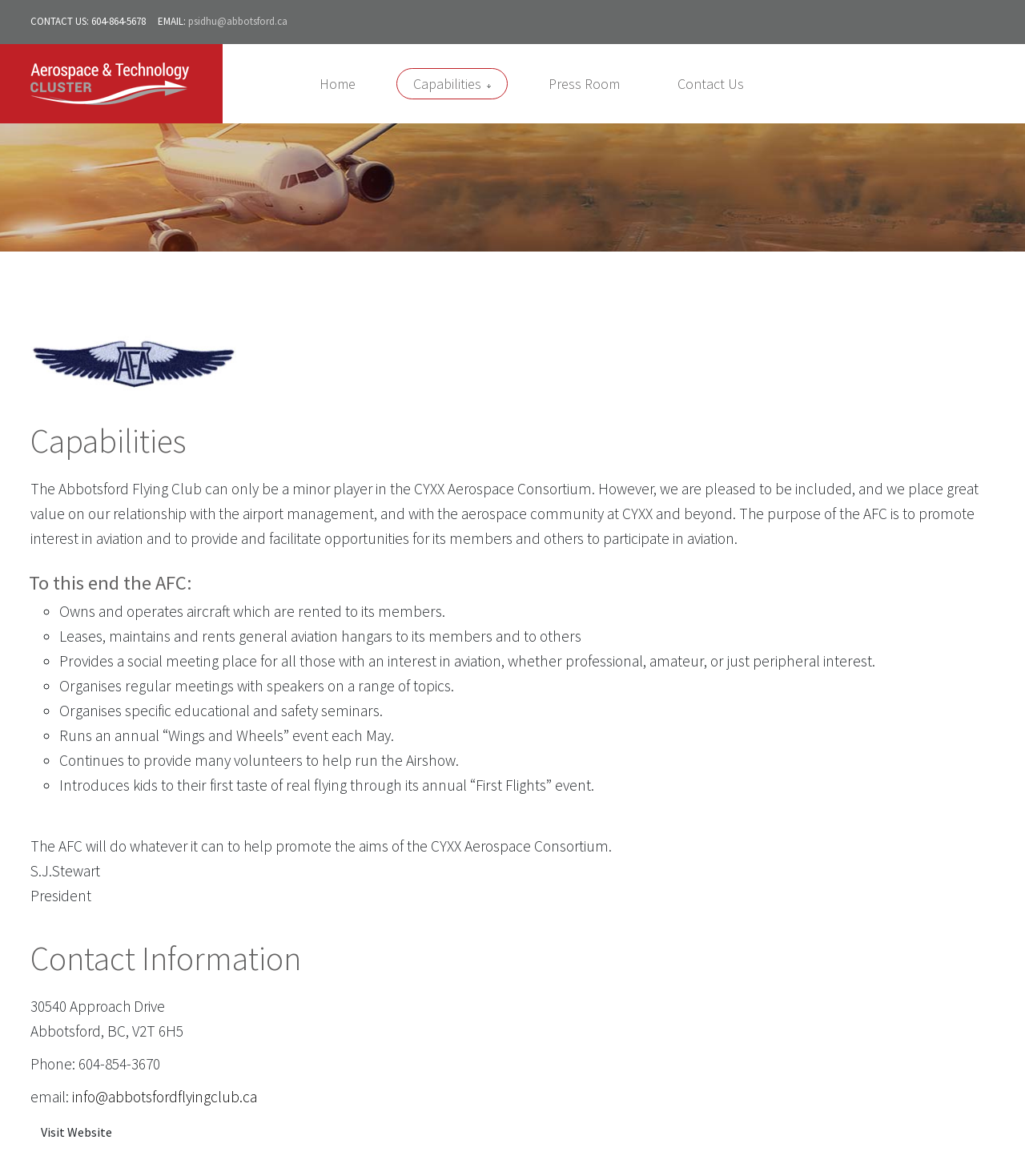Specify the bounding box coordinates of the element's area that should be clicked to execute the given instruction: "Click the 'psidhu@abbotsford.ca' email link". The coordinates should be four float numbers between 0 and 1, i.e., [left, top, right, bottom].

[0.183, 0.012, 0.28, 0.024]